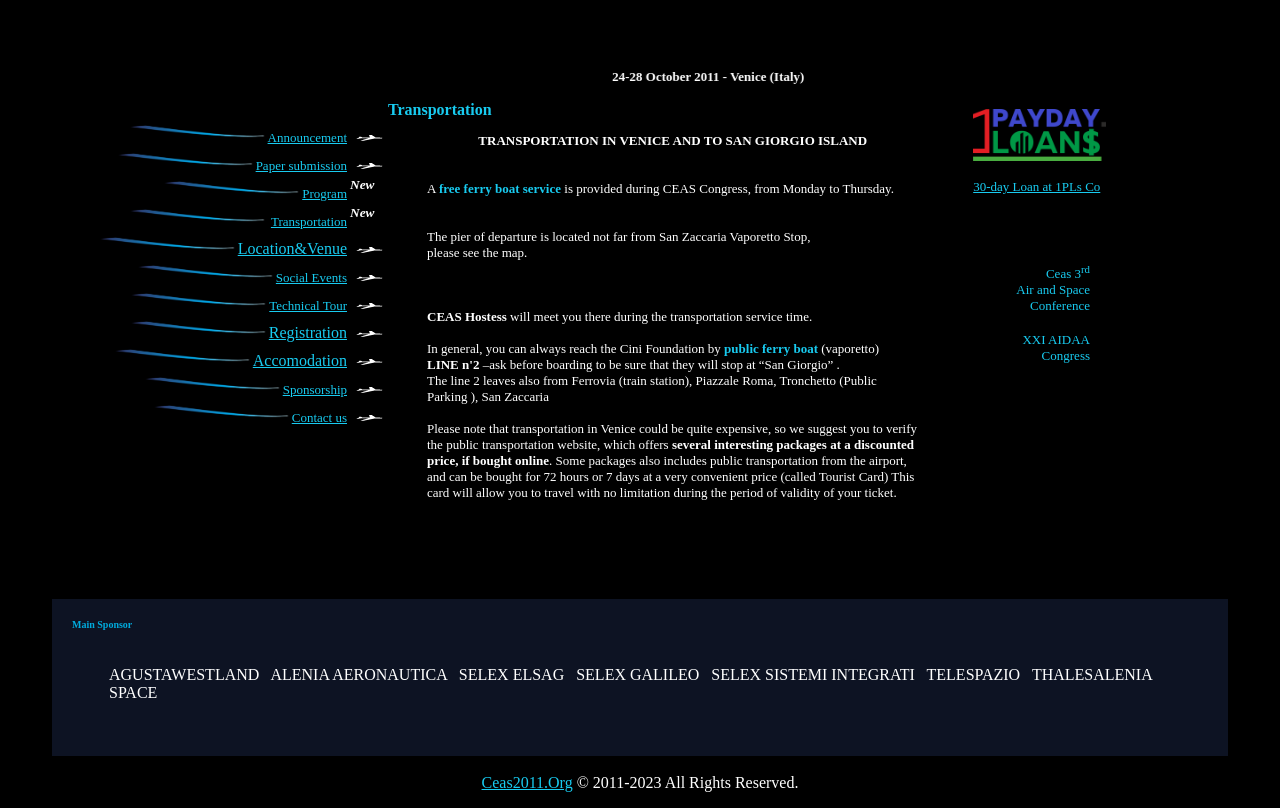Locate the bounding box coordinates of the element that should be clicked to execute the following instruction: "Check the 'Social Events' information".

[0.216, 0.334, 0.271, 0.353]